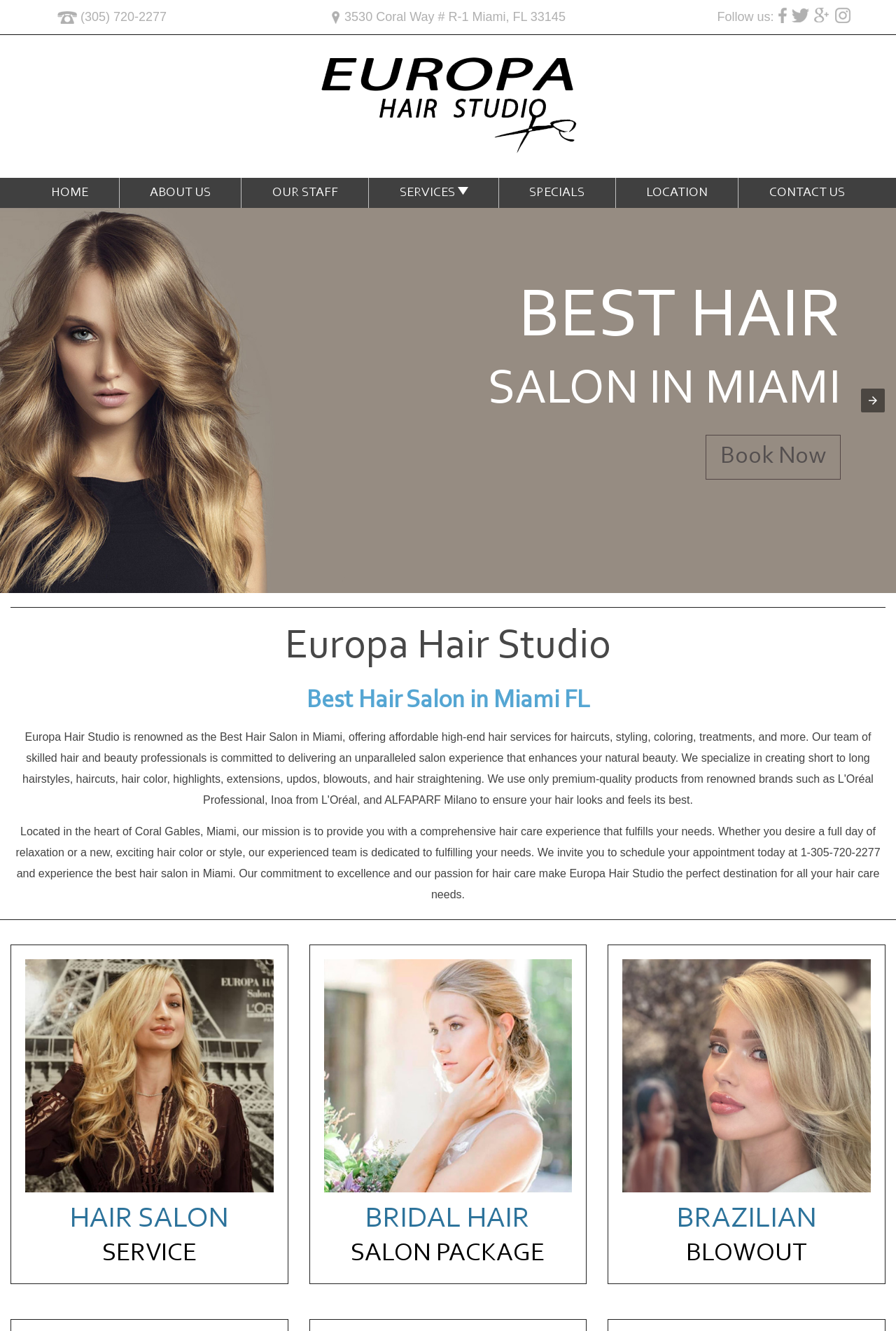Kindly determine the bounding box coordinates for the clickable area to achieve the given instruction: "Visit the hair studio's Facebook page".

[0.864, 0.005, 0.879, 0.021]